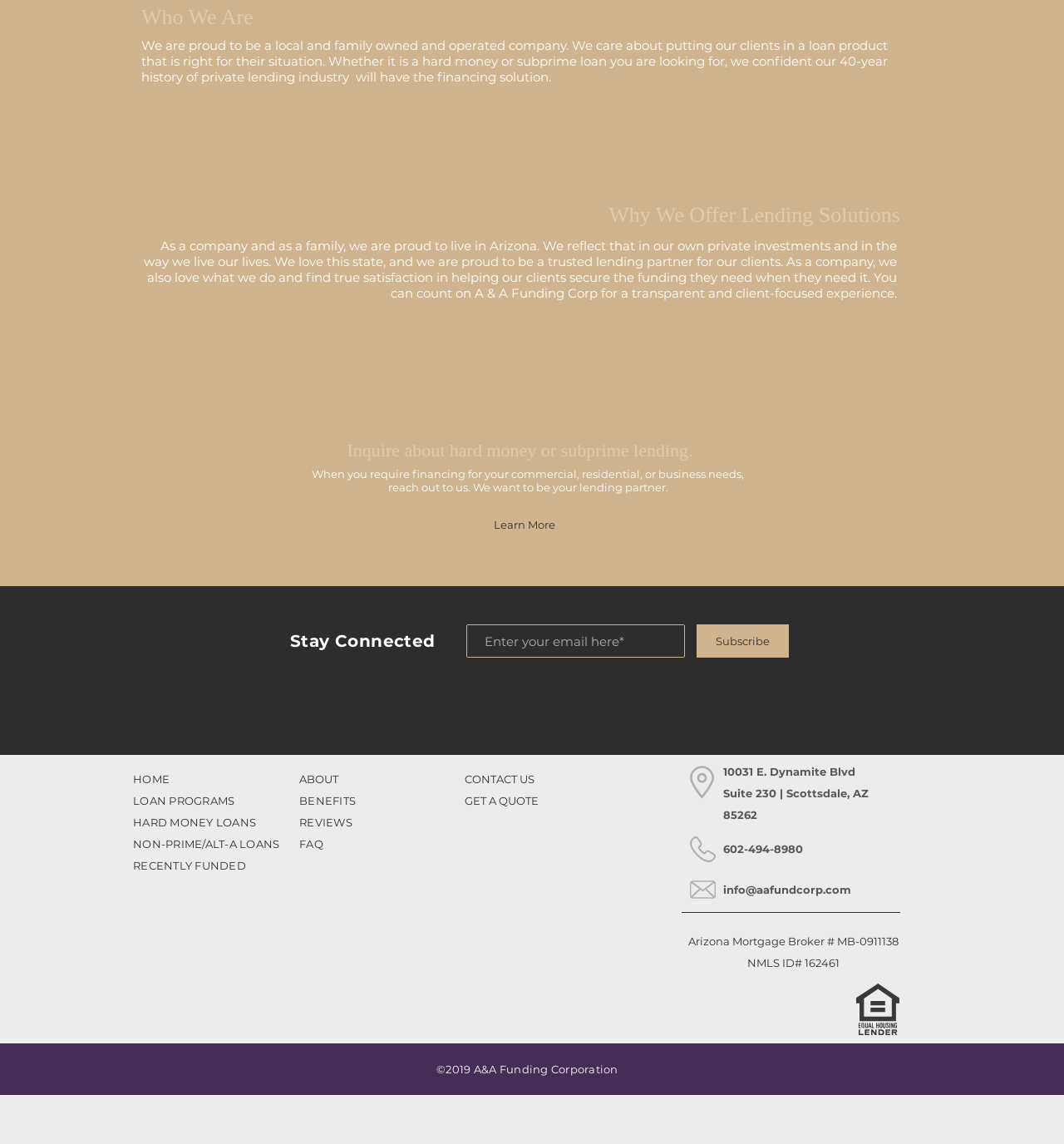Please examine the image and provide a detailed answer to the question: What type of loans does the company offer?

I found this information by looking at the text 'We care about putting our clients in a loan product that is right for their situation. Whether it is a hard money or subprime loan you are looking for...' which appears in the 'Who We Are' section.